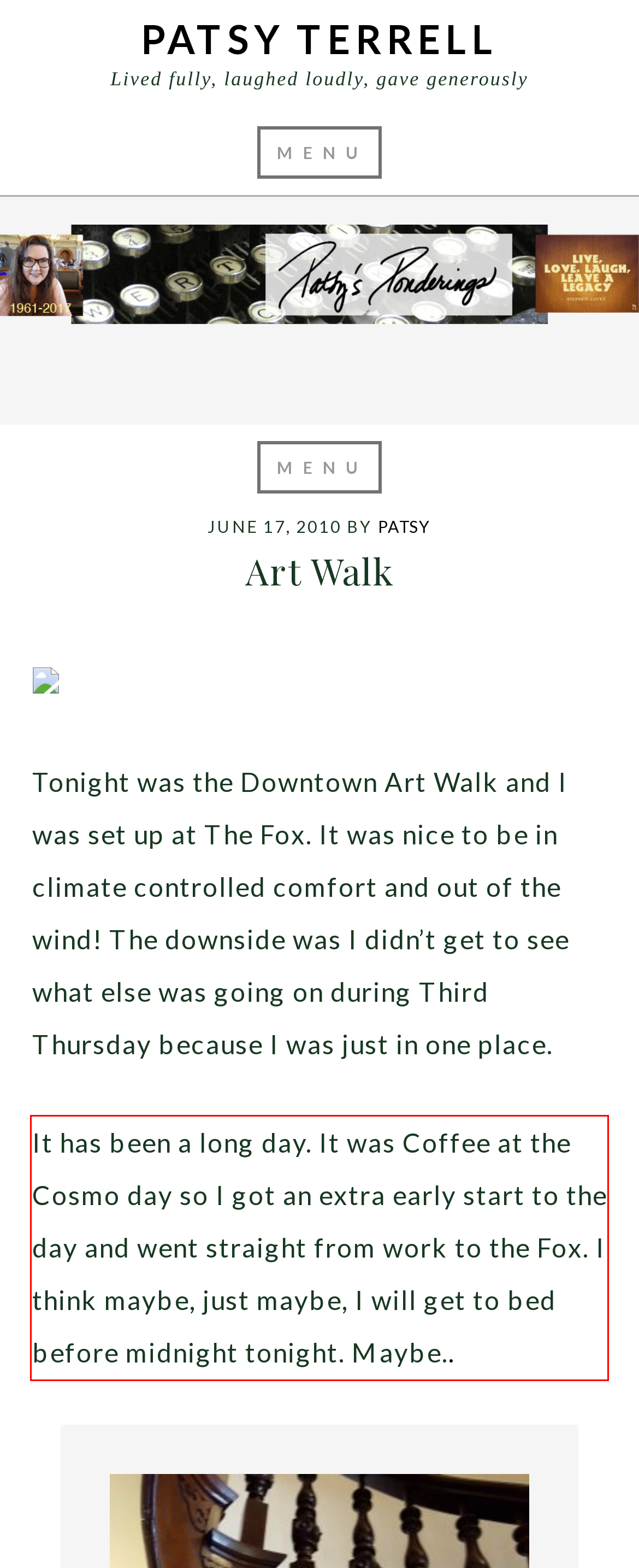Analyze the webpage screenshot and use OCR to recognize the text content in the red bounding box.

It has been a long day. It was Coffee at the Cosmo day so I got an extra early start to the day and went straight from work to the Fox. I think maybe, just maybe, I will get to bed before midnight tonight. Maybe..